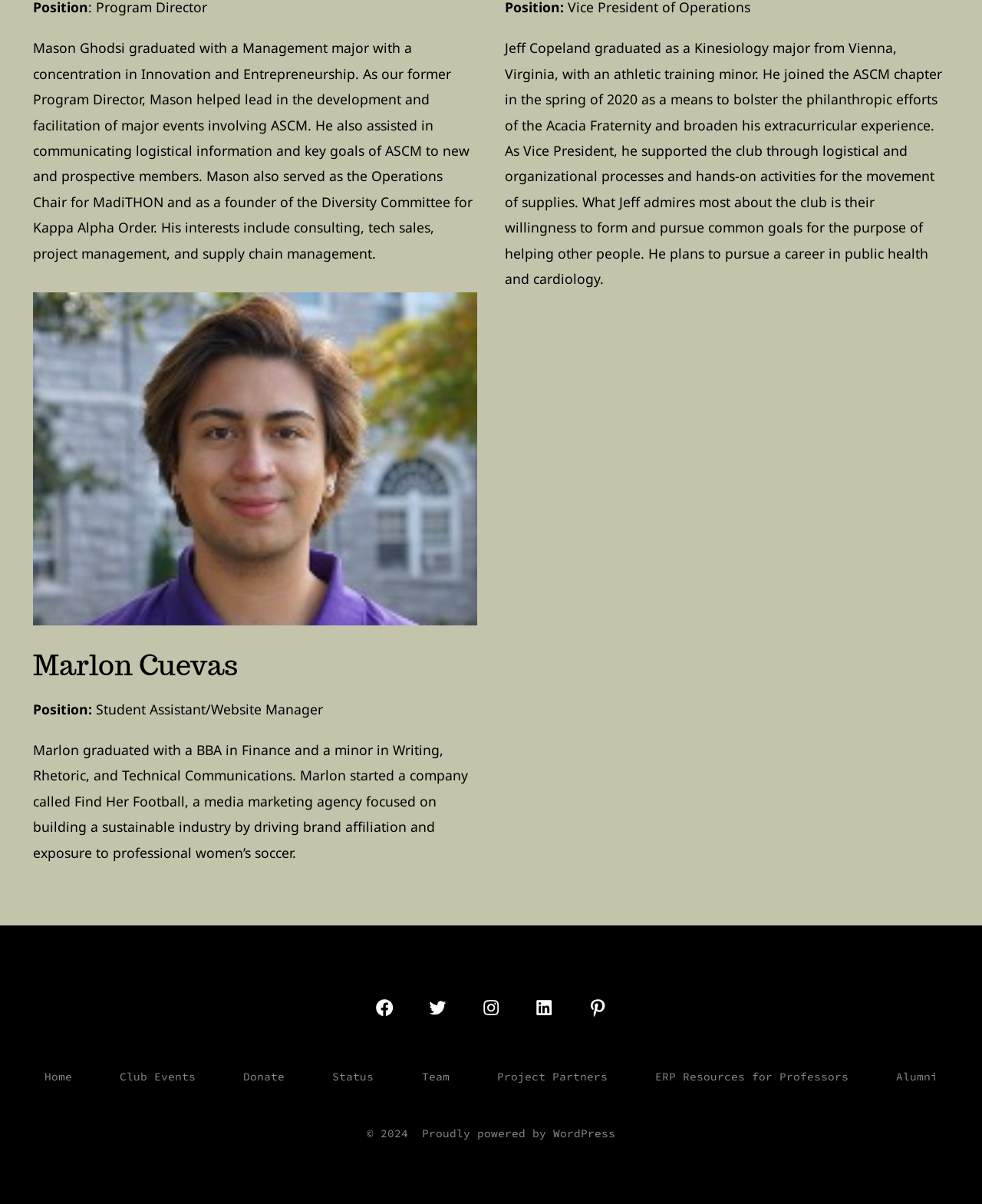Locate the bounding box coordinates for the element described below: "Project Partners". The coordinates must be four float values between 0 and 1, formatted as [left, top, right, bottom].

[0.486, 0.883, 0.639, 0.906]